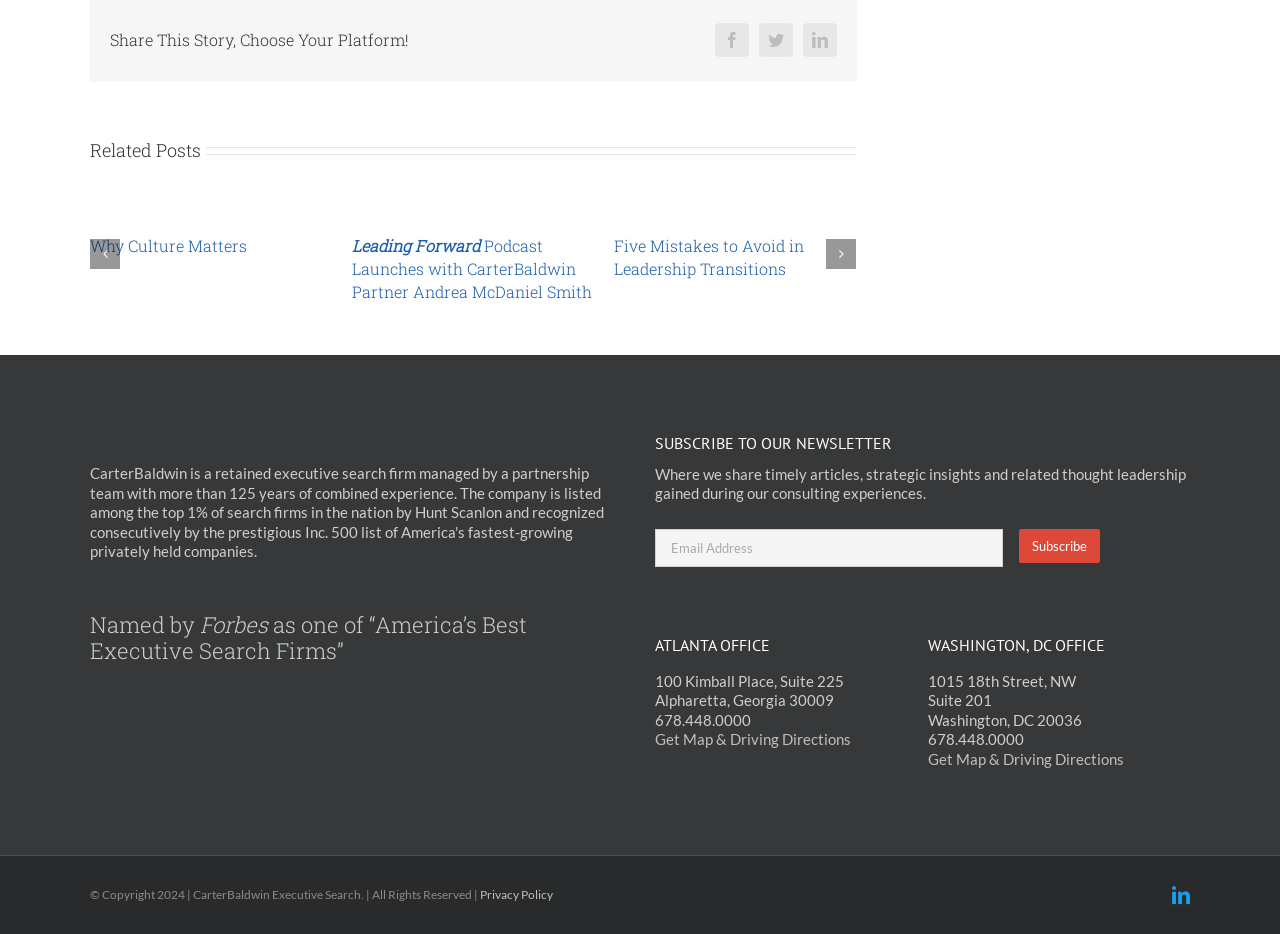What social media platform is represented by the '' icon?
Answer the question with a single word or phrase by looking at the picture.

Facebook